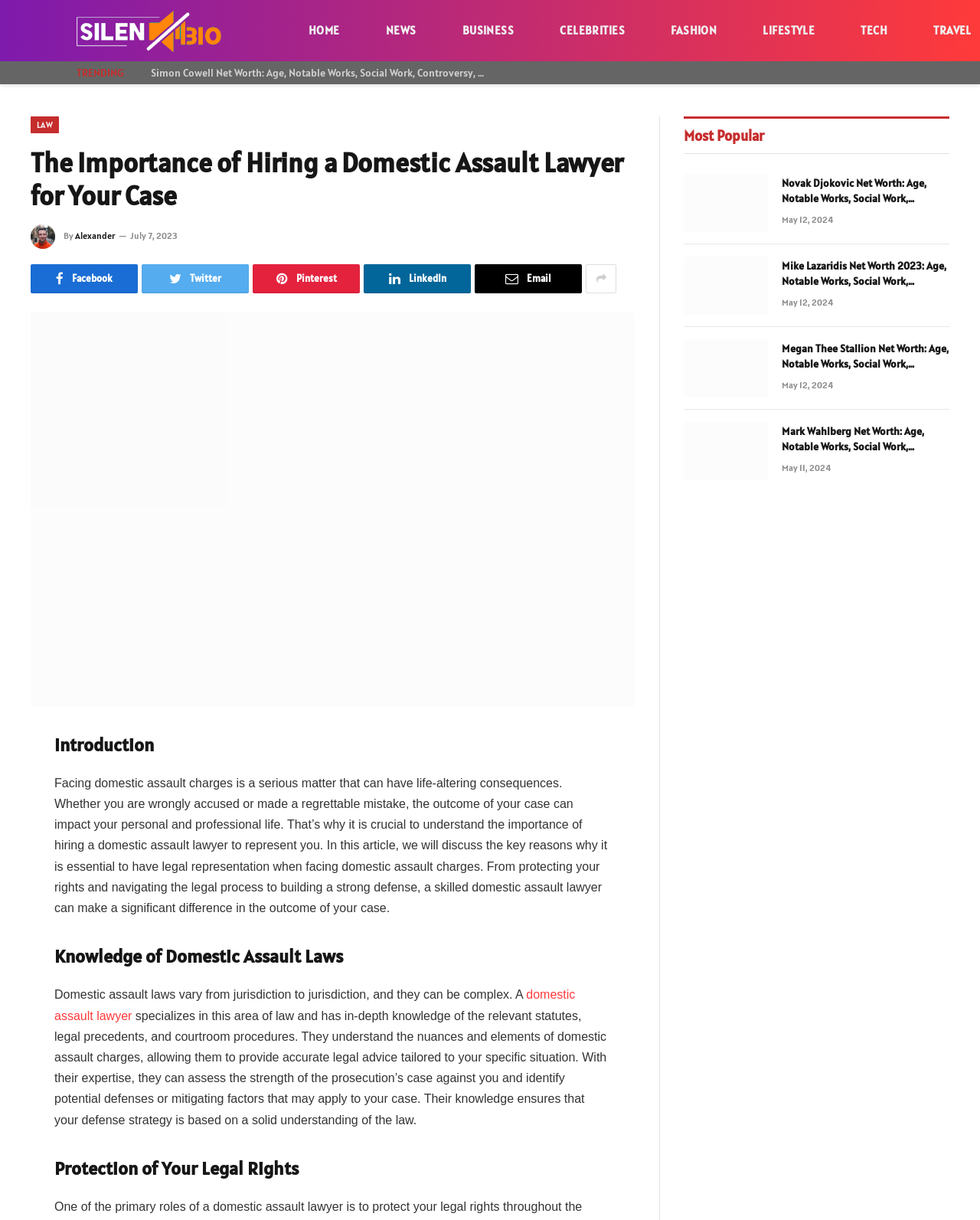Determine the coordinates of the bounding box for the clickable area needed to execute this instruction: "Follow the LAW link".

[0.031, 0.095, 0.06, 0.109]